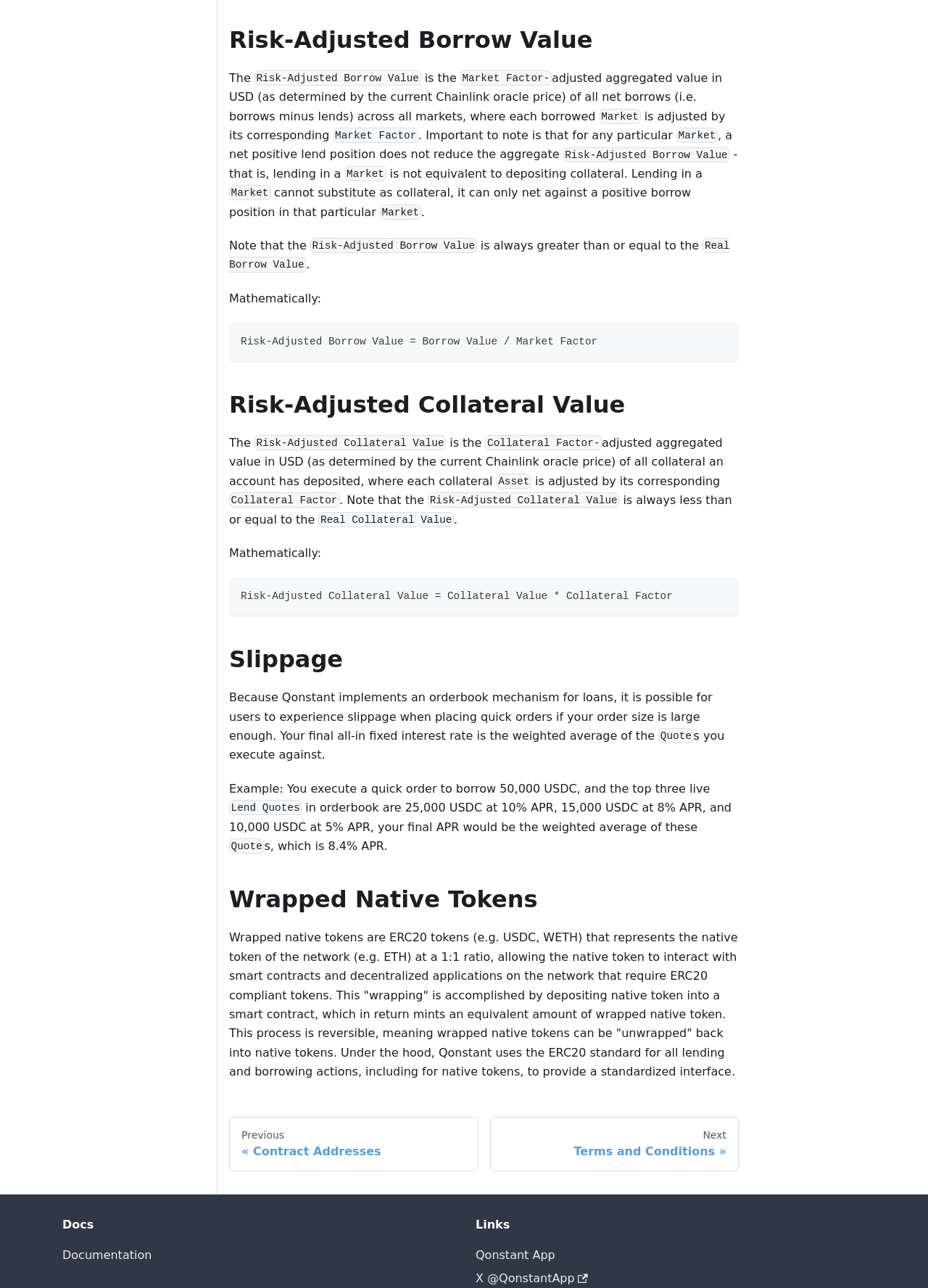Using the given description, provide the bounding box coordinates formatted as (top-left x, top-left y, bottom-right x, bottom-right y), with all values being floating point numbers between 0 and 1. Description: NextTerms and Conditions

[0.528, 0.867, 0.796, 0.909]